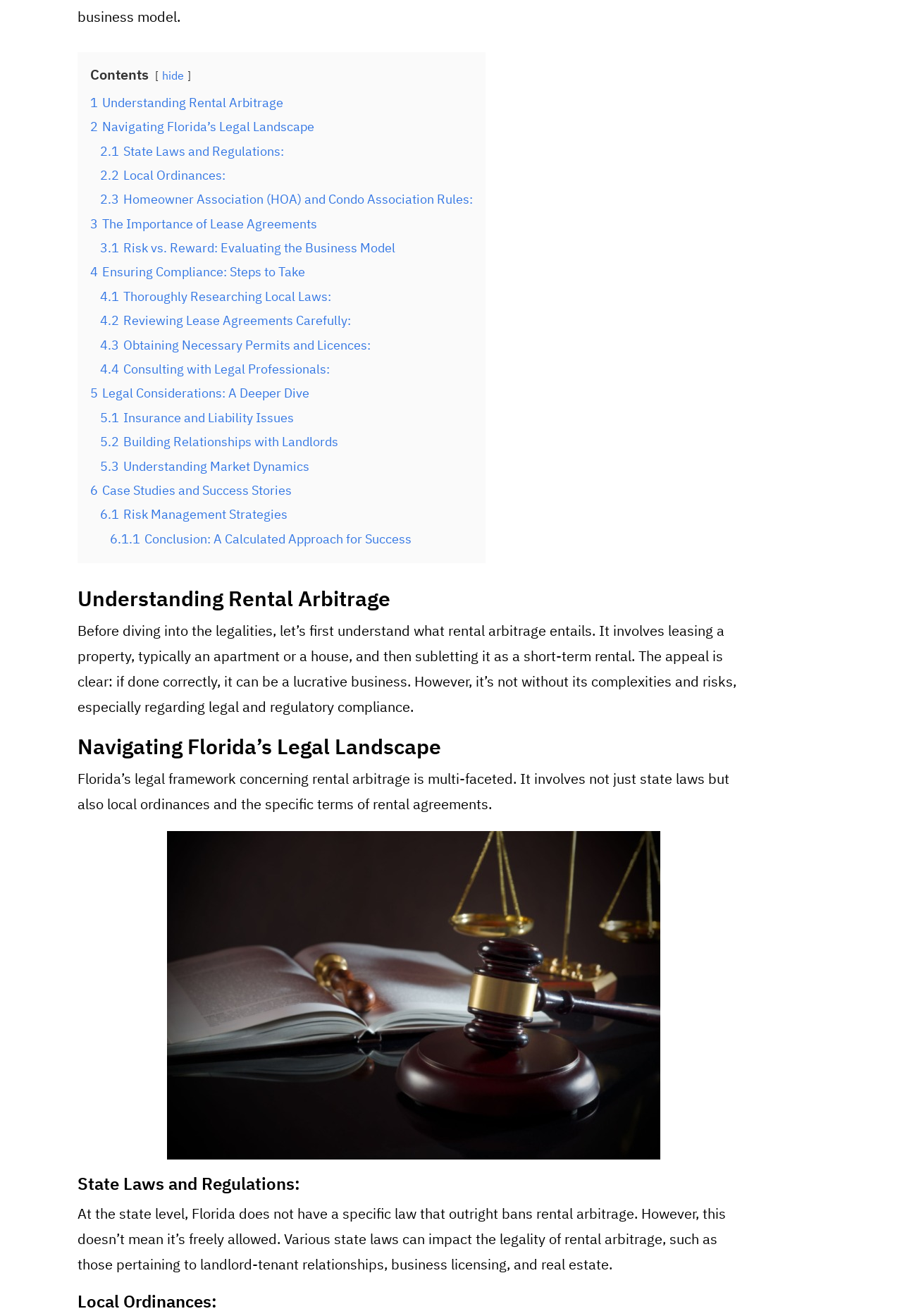Identify and provide the bounding box coordinates of the UI element described: "1 Understanding Rental Arbitrage". The coordinates should be formatted as [left, top, right, bottom], with each number being a float between 0 and 1.

[0.1, 0.072, 0.314, 0.084]